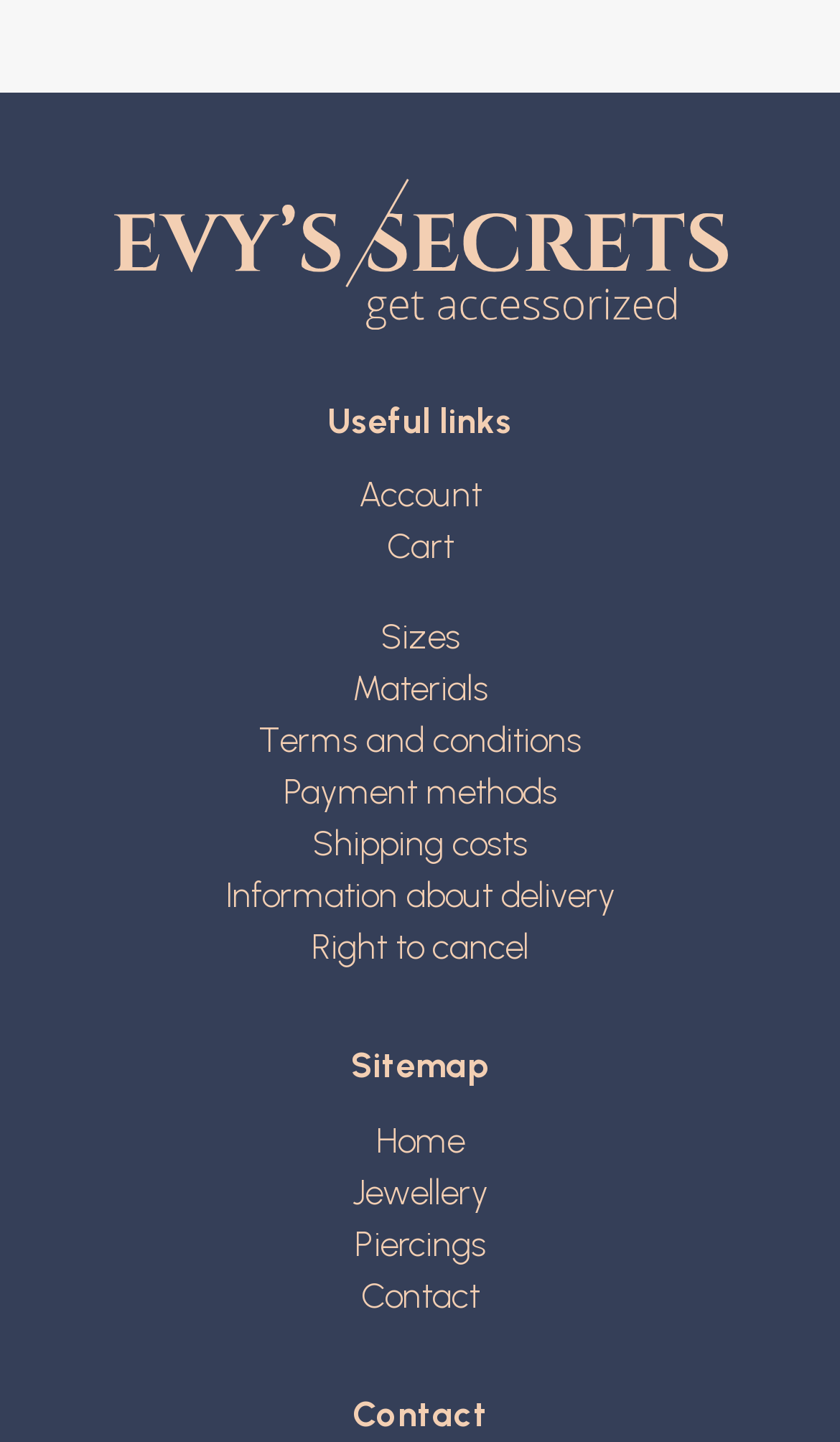Please identify the bounding box coordinates of the area that needs to be clicked to follow this instruction: "Explore jewellery".

[0.419, 0.812, 0.581, 0.841]